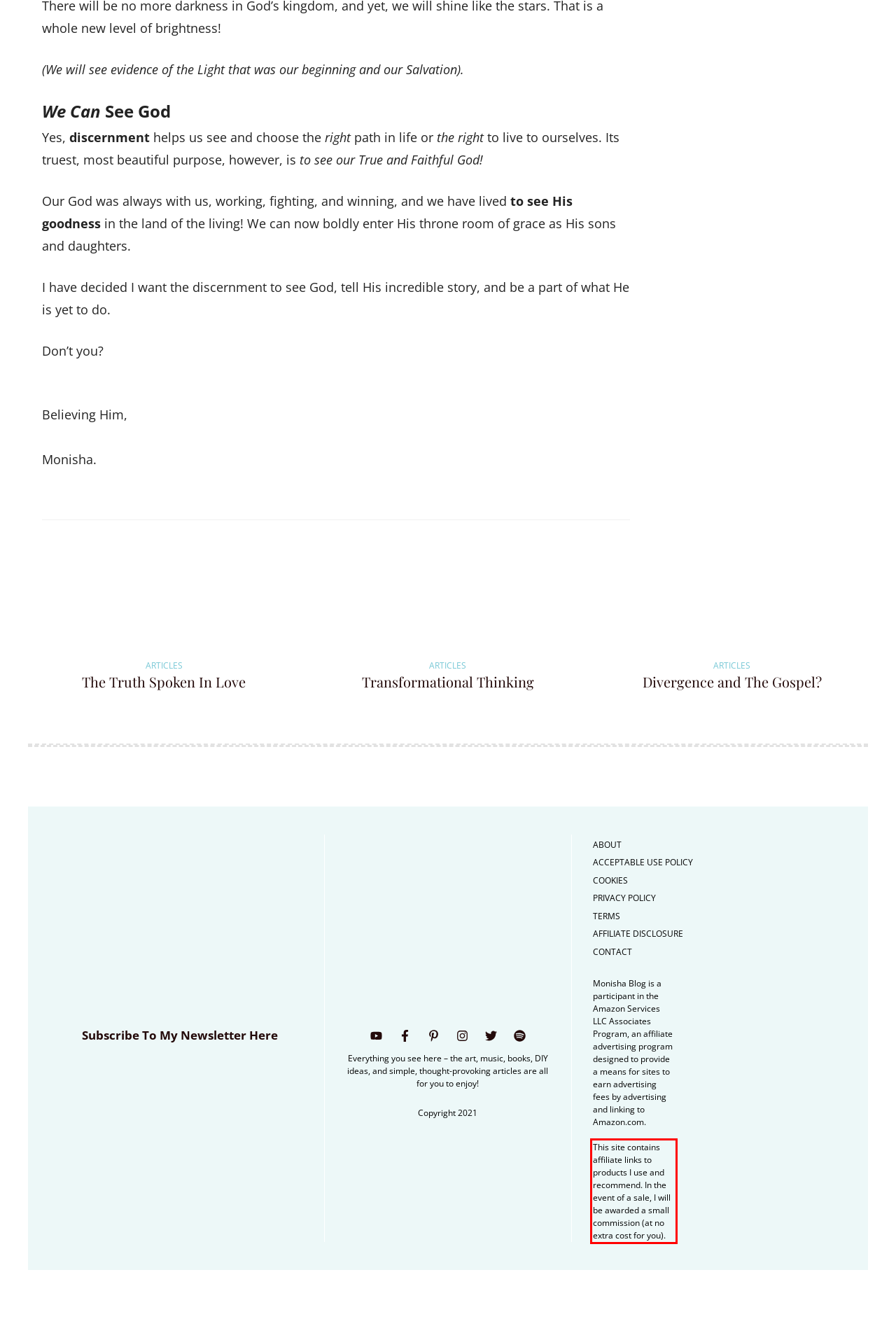Please extract the text content within the red bounding box on the webpage screenshot using OCR.

This site contains affiliate links to products I use and recommend. In the event of a sale, I will be awarded a small commission (at no extra cost for you).